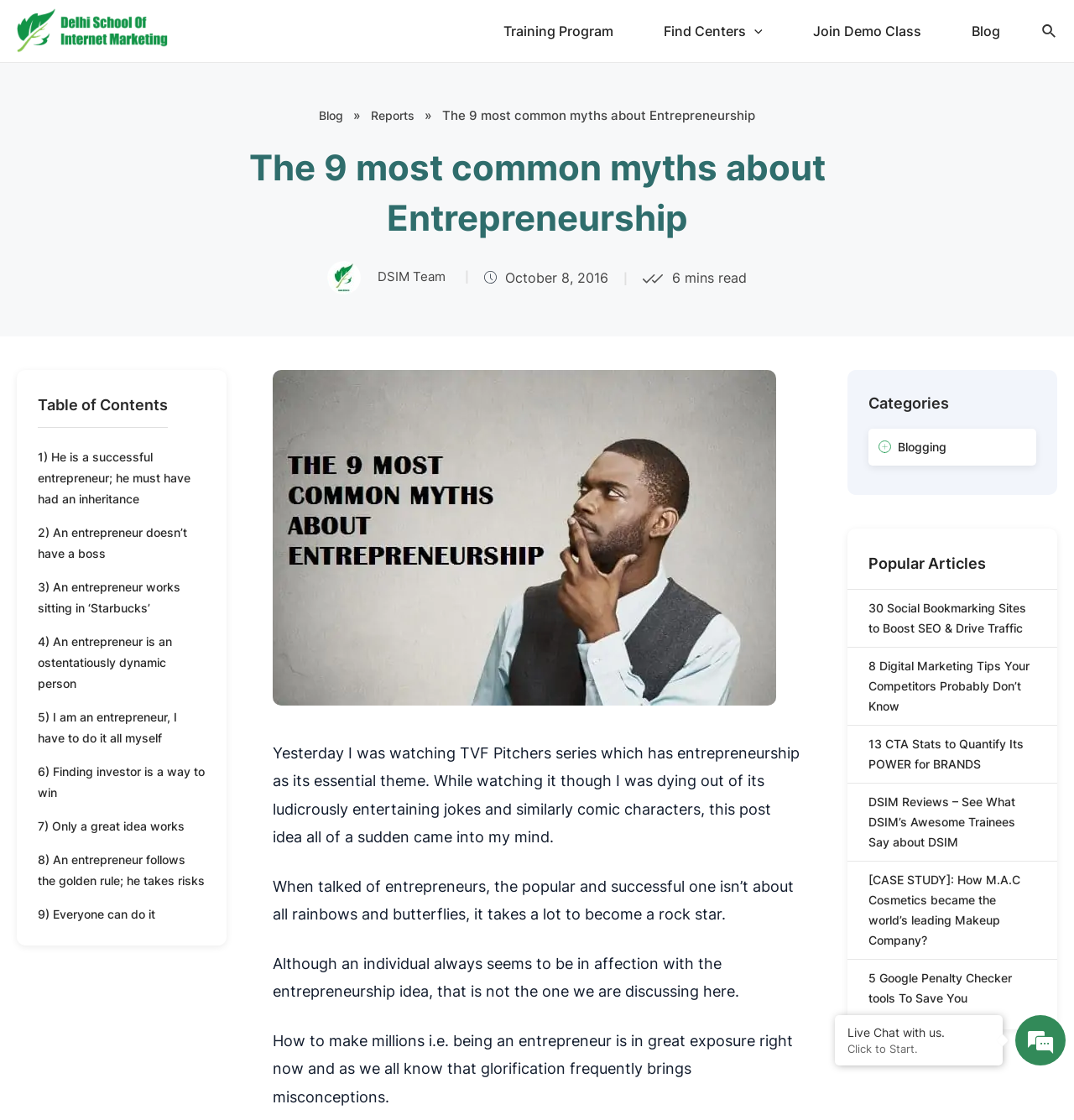Answer the following in one word or a short phrase: 
What is the topic of the blog post?

Entrepreneurship